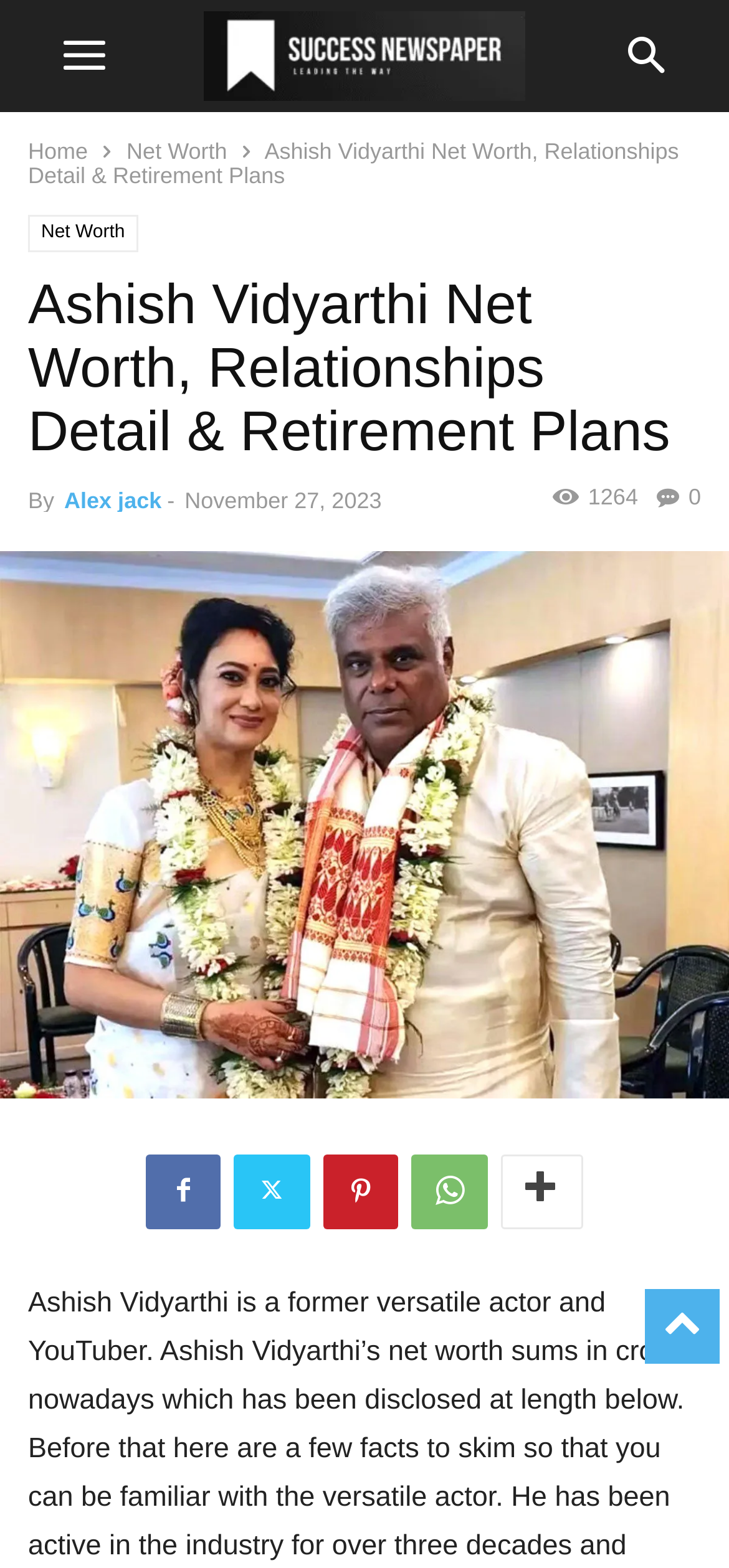Please find the bounding box coordinates of the section that needs to be clicked to achieve this instruction: "view Ashish Vidyarthi's net worth".

[0.174, 0.088, 0.312, 0.105]